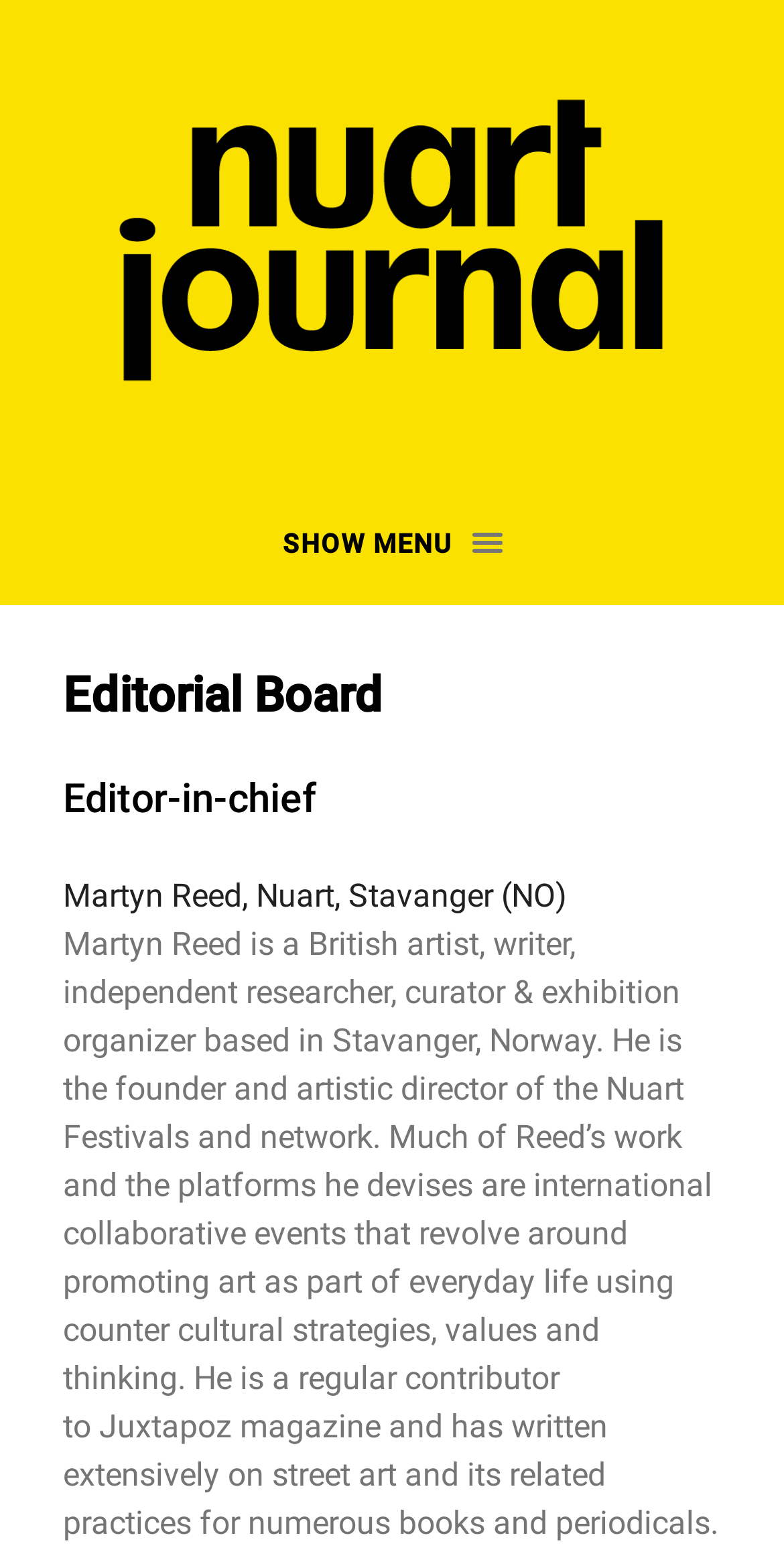Please specify the bounding box coordinates in the format (top-left x, top-left y, bottom-right x, bottom-right y), with all values as floating point numbers between 0 and 1. Identify the bounding box of the UI element described by: Nuart Journal

[0.05, 0.032, 0.95, 0.276]